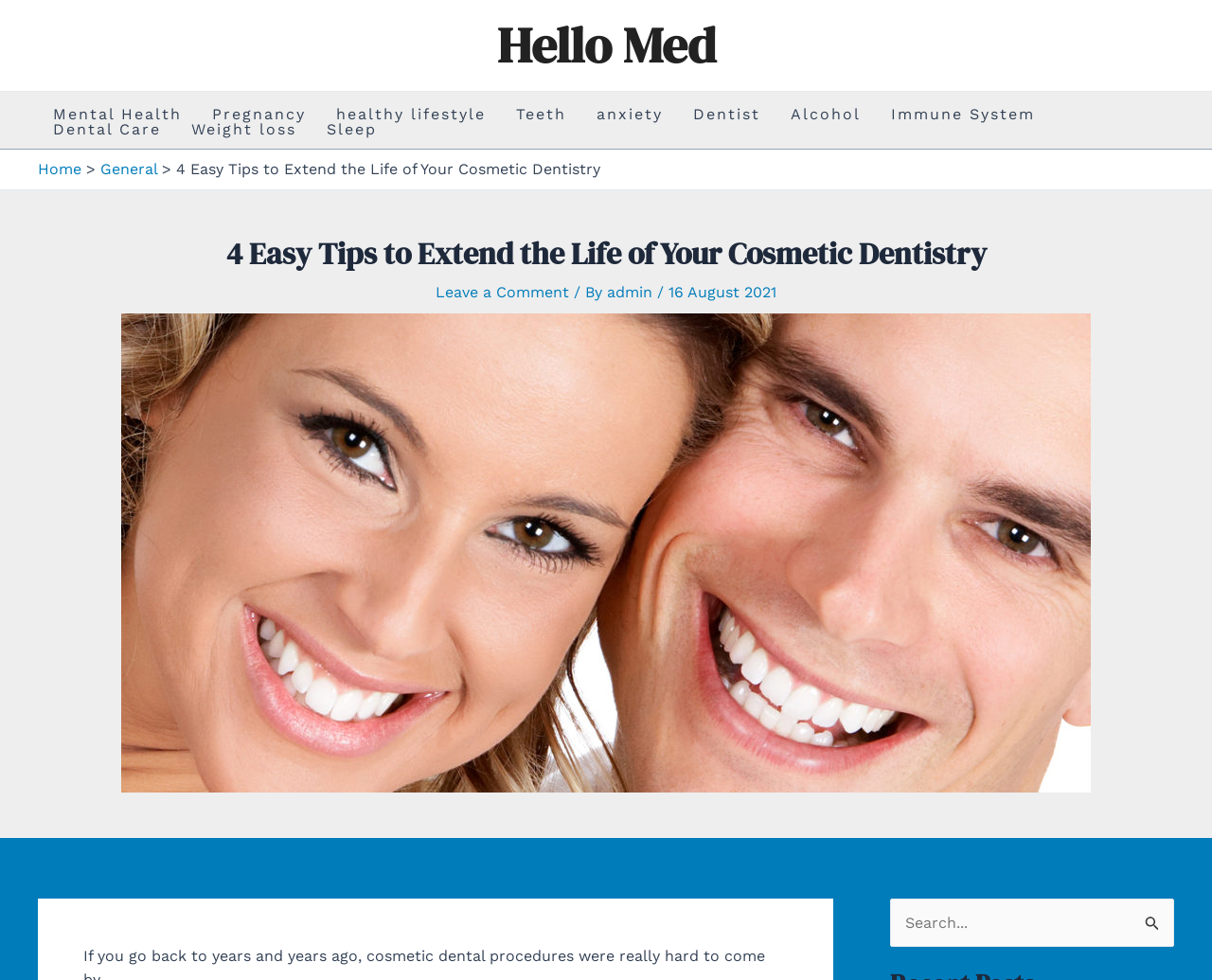Return the bounding box coordinates of the UI element that corresponds to this description: "Immune System". The coordinates must be given as four float numbers in the range of 0 and 1, [left, top, right, bottom].

[0.723, 0.109, 0.866, 0.125]